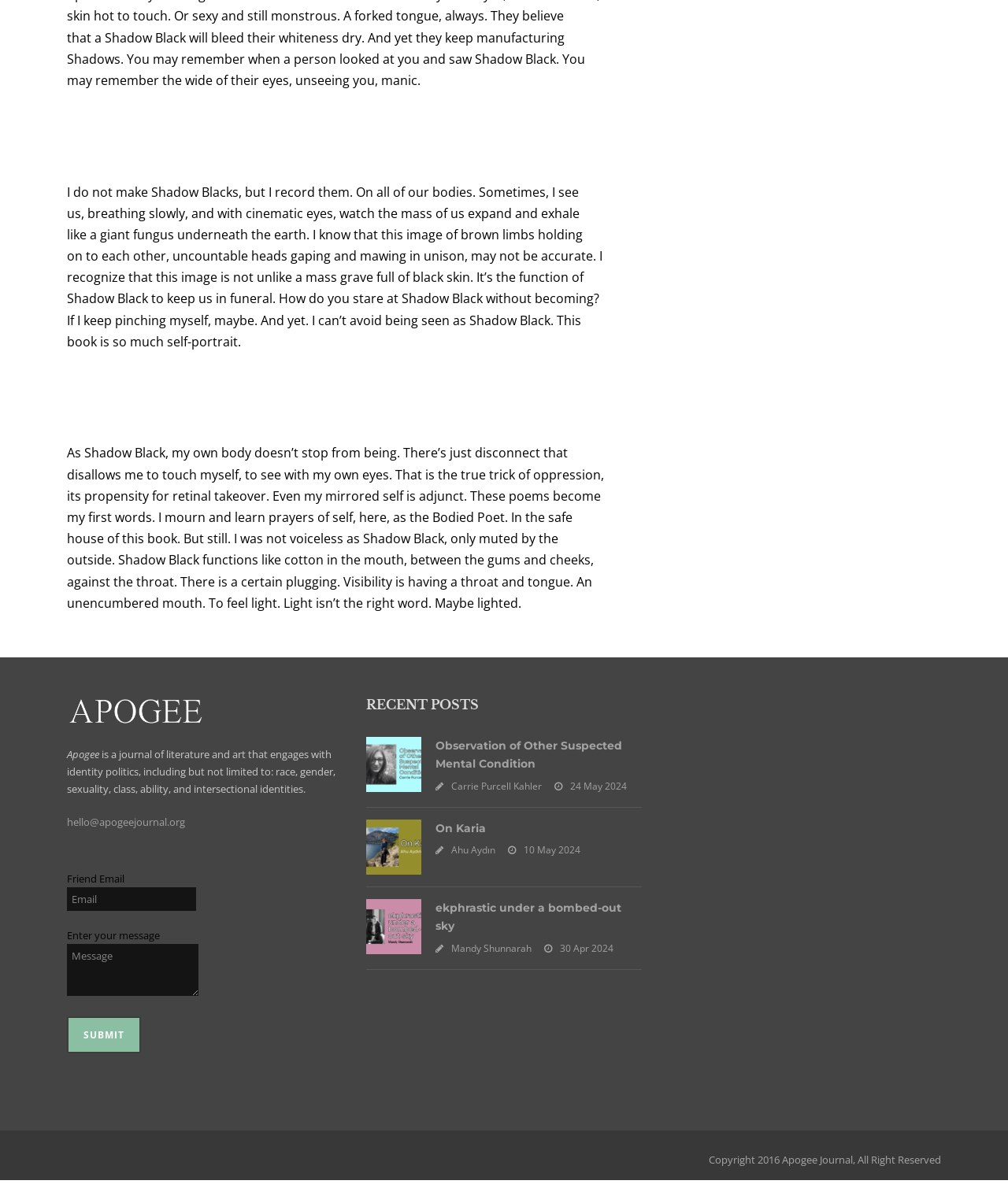Provide the bounding box coordinates of the HTML element described as: "ekphrastic under a bombed-out sky". The bounding box coordinates should be four float numbers between 0 and 1, i.e., [left, top, right, bottom].

[0.432, 0.758, 0.616, 0.786]